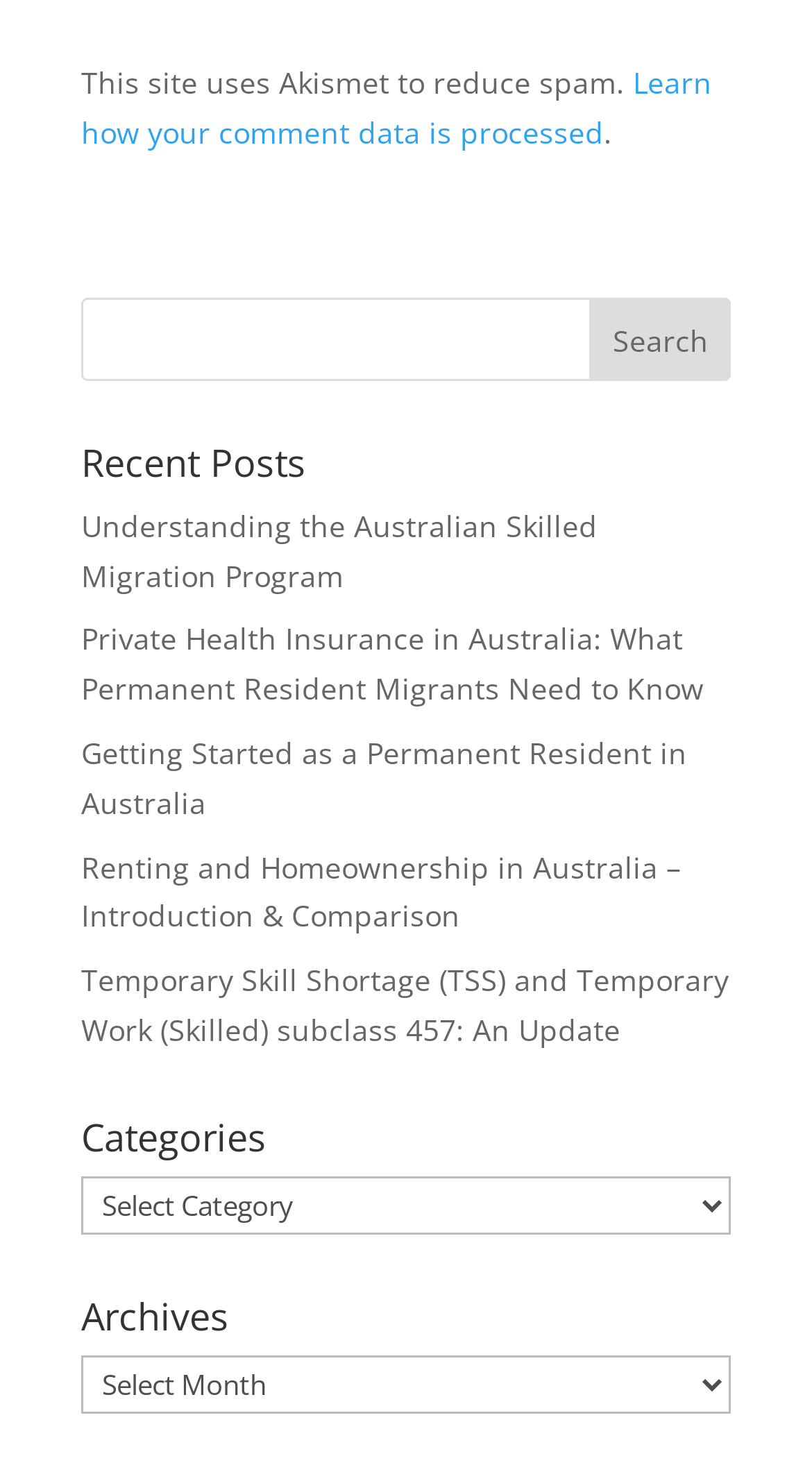Locate the bounding box coordinates of the clickable part needed for the task: "Learn about the Australian Skilled Migration Program".

[0.1, 0.346, 0.736, 0.406]